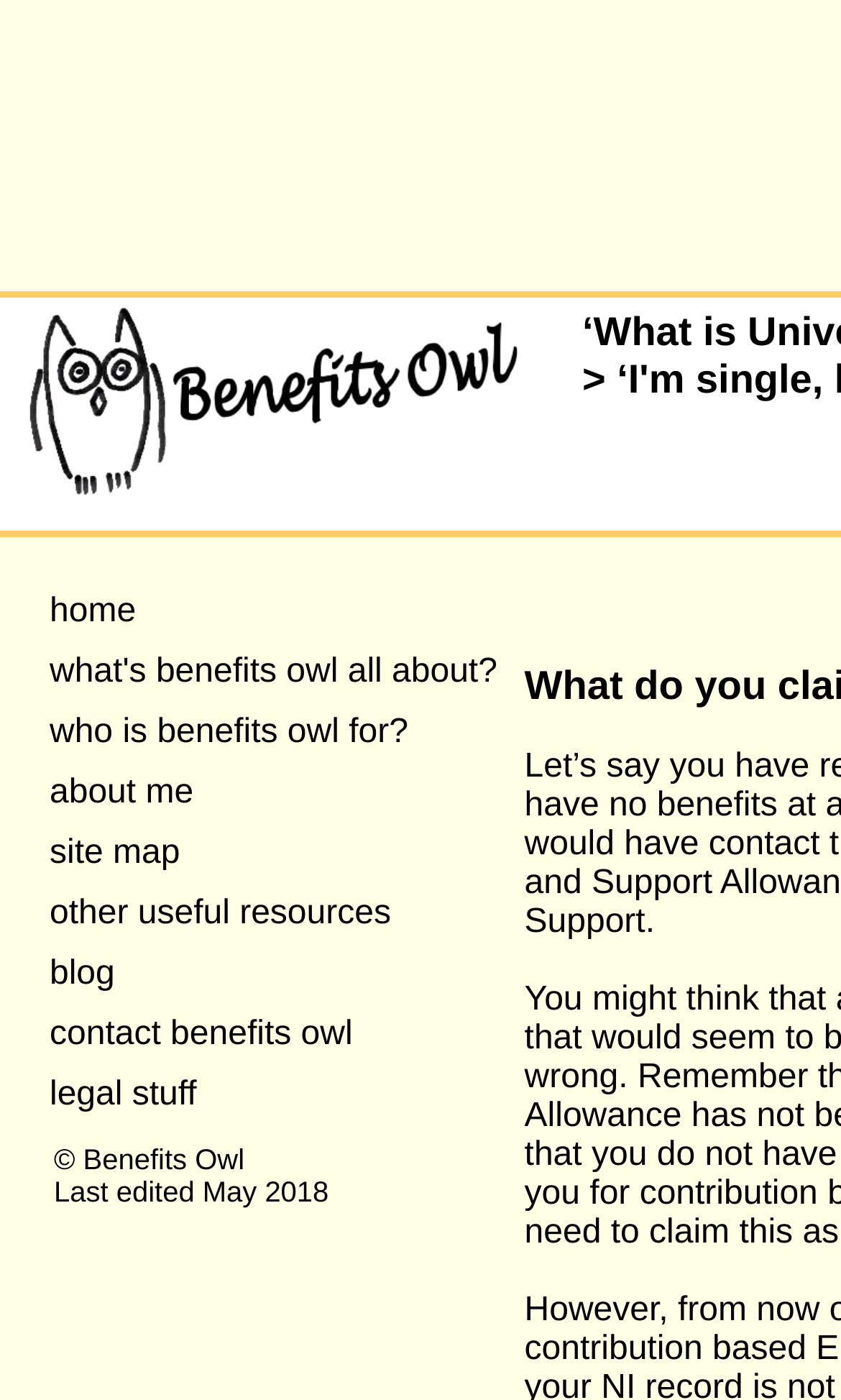What is the position of the 'contact benefits owl' link?
Kindly offer a comprehensive and detailed response to the question.

I analyzed the bounding box coordinates of the 'contact benefits owl' link, which are [0.059, 0.726, 0.419, 0.752]. Comparing these coordinates with others, I found that this link is located at the bottom of the webpage.